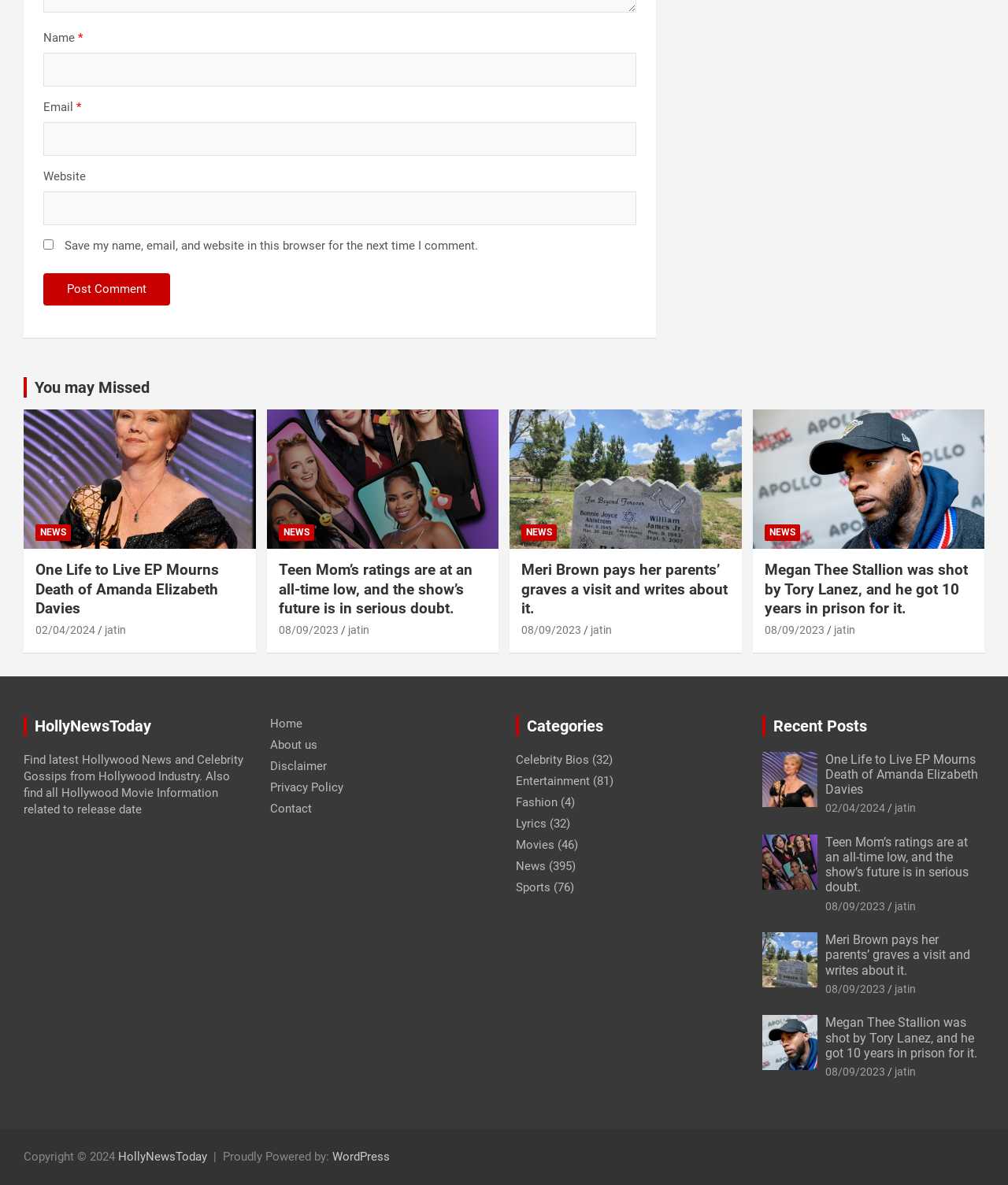Determine the bounding box coordinates for the UI element with the following description: "News". The coordinates should be four float numbers between 0 and 1, represented as [left, top, right, bottom].

[0.758, 0.443, 0.793, 0.456]